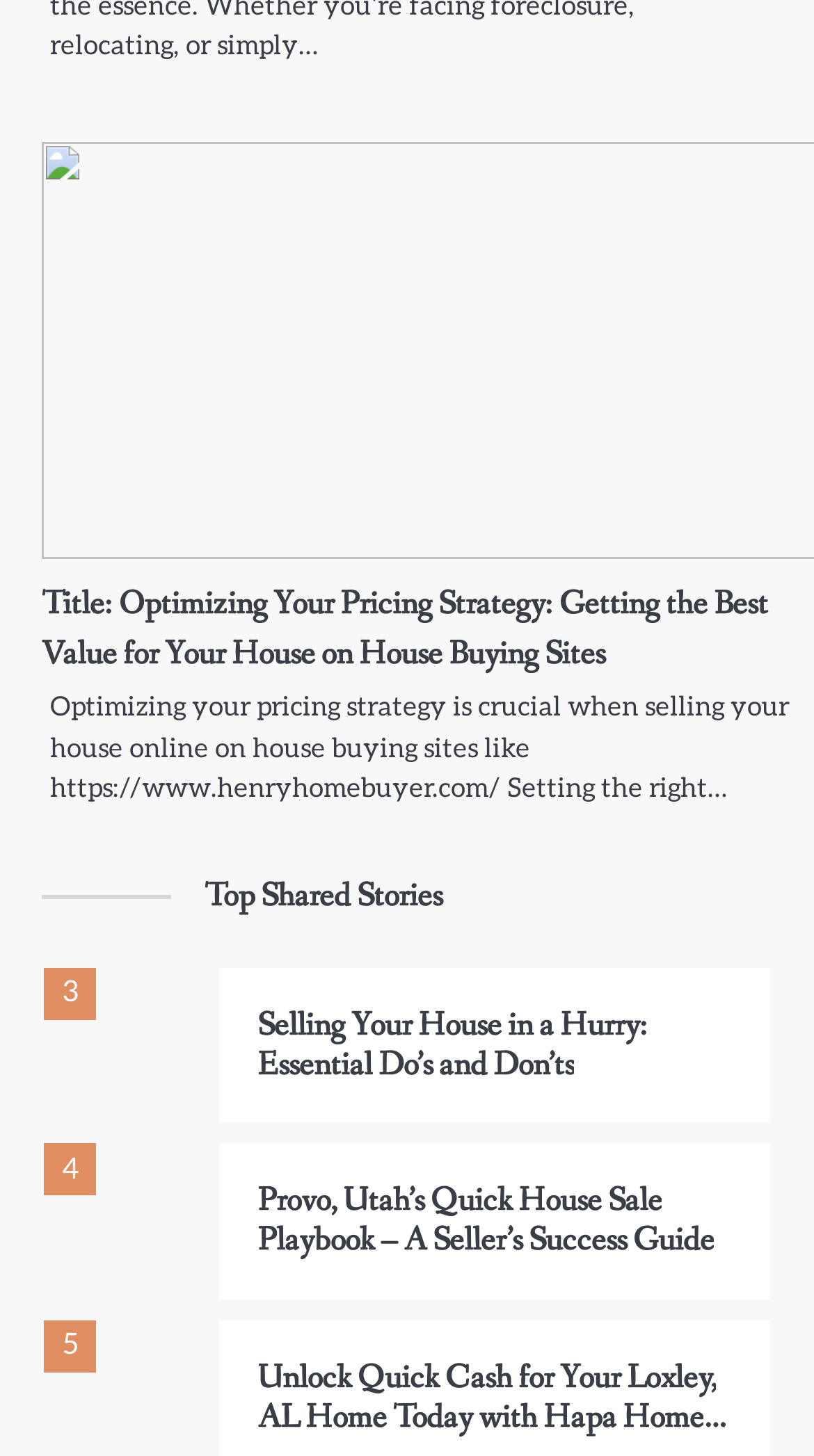What is the main topic of the webpage?
Based on the screenshot, respond with a single word or phrase.

House selling